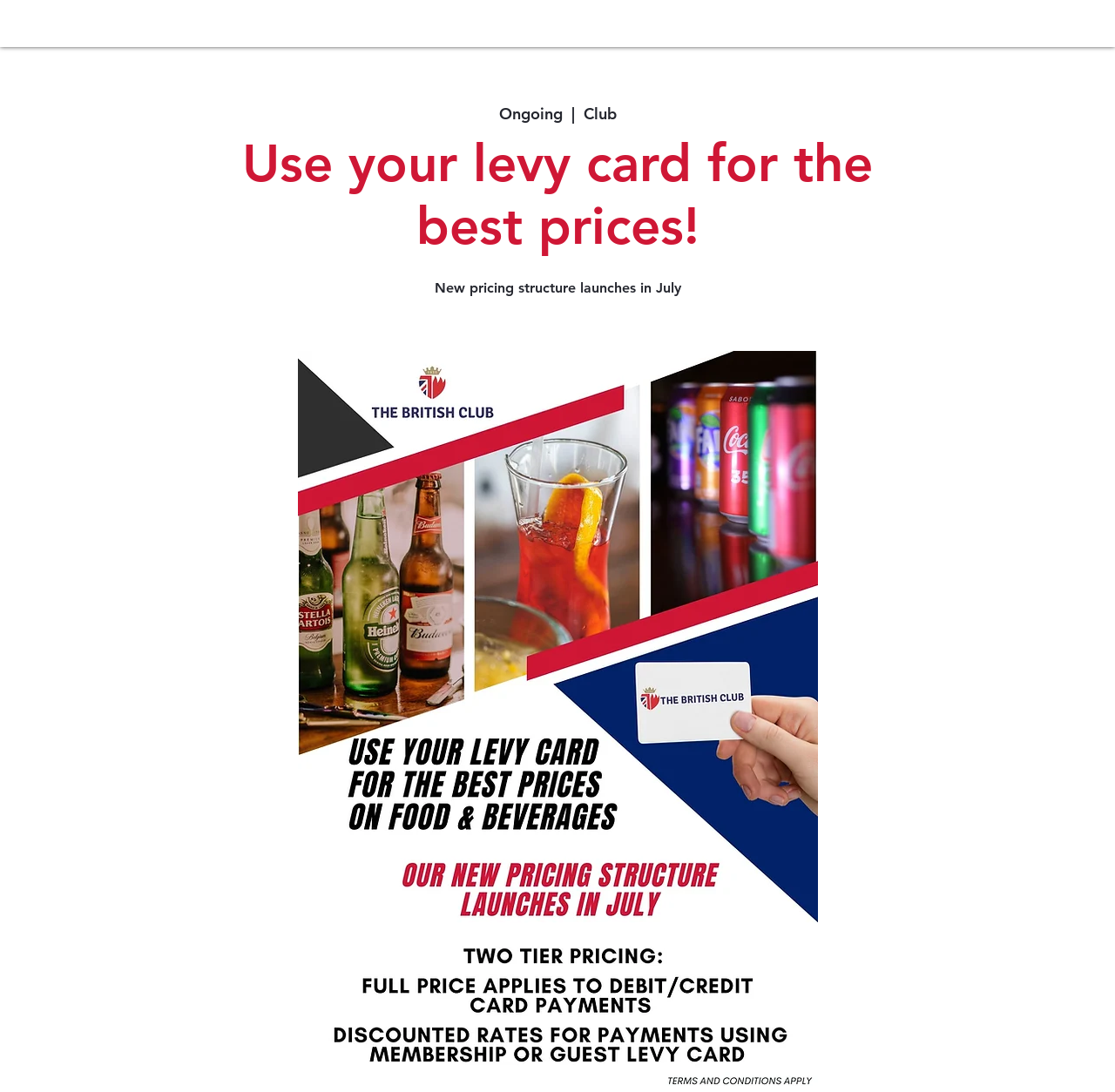Locate and extract the headline of this webpage.

Use your levy card for the best prices!